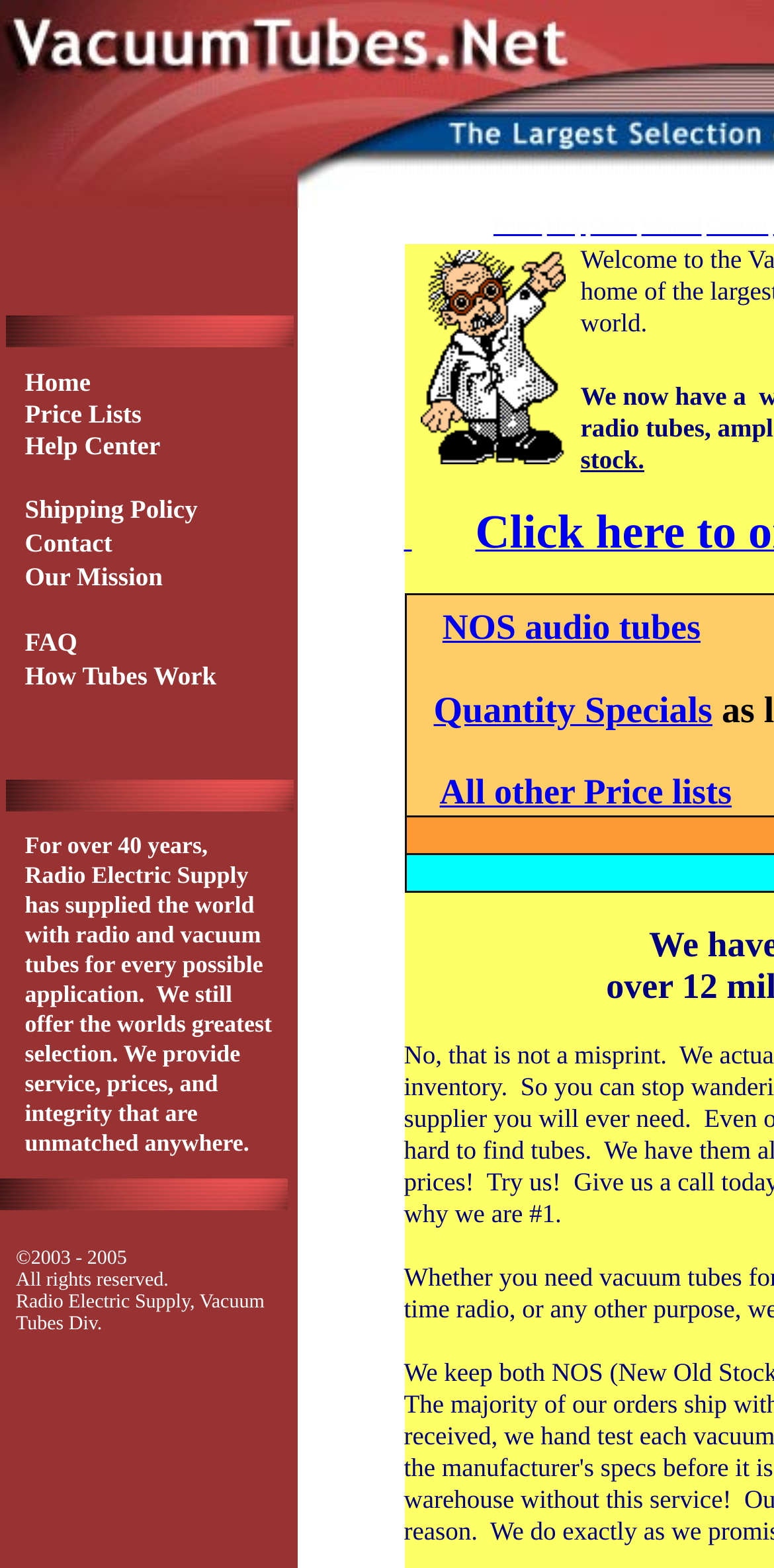Give a detailed account of the webpage, highlighting key information.

This webpage is about Vacuum Tubes Radio Tubes, with a focus on providing a vast selection of tubes for various applications. At the top, there are five links: "Prices", "Help", "Order", "Wanted", and "Contact", aligned horizontally and taking up about a quarter of the screen width. 

Below these links, there is an image on the left side, followed by a table containing several links, including "Home", "Price Lists", "Help Center", "Shipping Policy", "Contact", "Our Mission", "FAQ", and "How Tubes Work". These links are stacked vertically and occupy about half of the screen width.

On the right side of the image, there is a table with a brief description of Radio Electric Supply, stating that they have supplied radio and vacuum tubes for over 40 years and offer a wide selection with unmatched service, prices, and integrity.

Further down, there are three images, each taking up about a third of the screen width, with the first one being quite large. The second image is followed by a copyright notice, "©2003 - 2005 All rights reserved. Radio Electric Supply, Vacuum Tubes Div.".

At the bottom of the page, there is a large image with the text "Vacuum tubes shipped worldwide!" and a few links, including "NOS audio tubes", "Quantity Specials", and "All other Price lists".